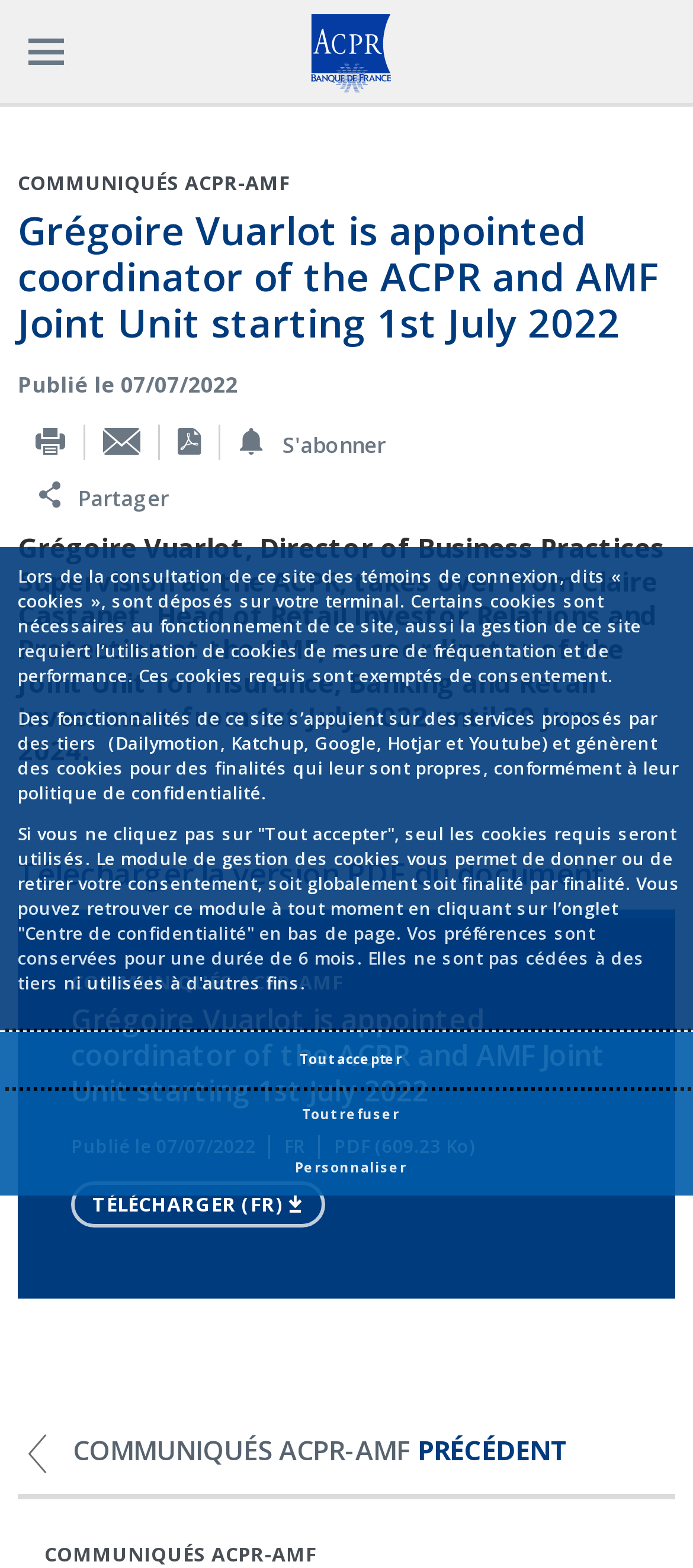Who did Grégoire Vuarlot take over from?
Can you give a detailed and elaborate answer to the question?

The answer can be found in the main content of the webpage, where it is stated that 'Grégoire Vuarlot, Director of Business Practices Supervision at the ACPR, takes over from Claire Castanet, Head of Retail Investor Relations and Protection at the AMF, as coordinator of the Joint Unit for Insurance, Banking and Retail Investment from 1st July 2022 until 30 June 2024.'